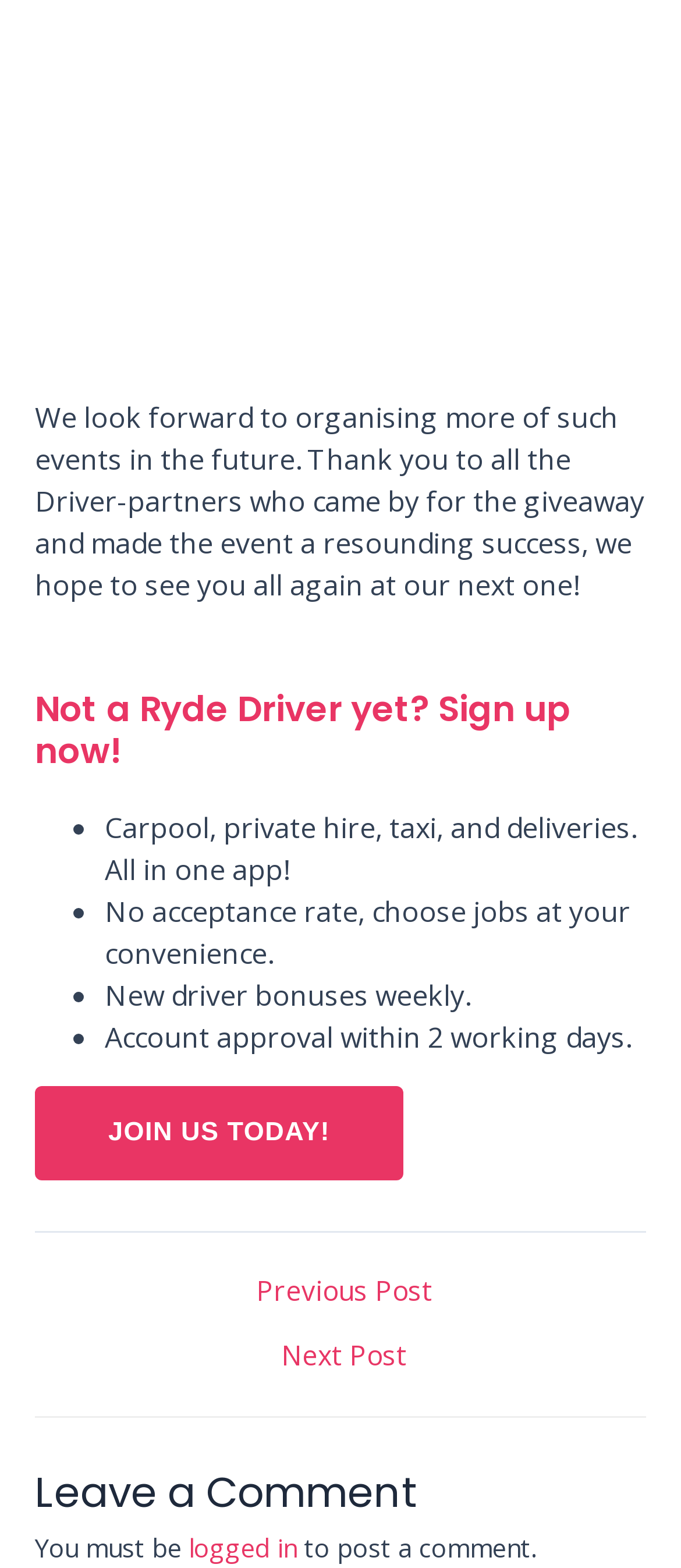What is the call-to-action for new drivers?
Can you provide an in-depth and detailed response to the question?

The call-to-action for new drivers is to 'JOIN US TODAY!', as stated in the link element 'JOIN US TODAY!'.